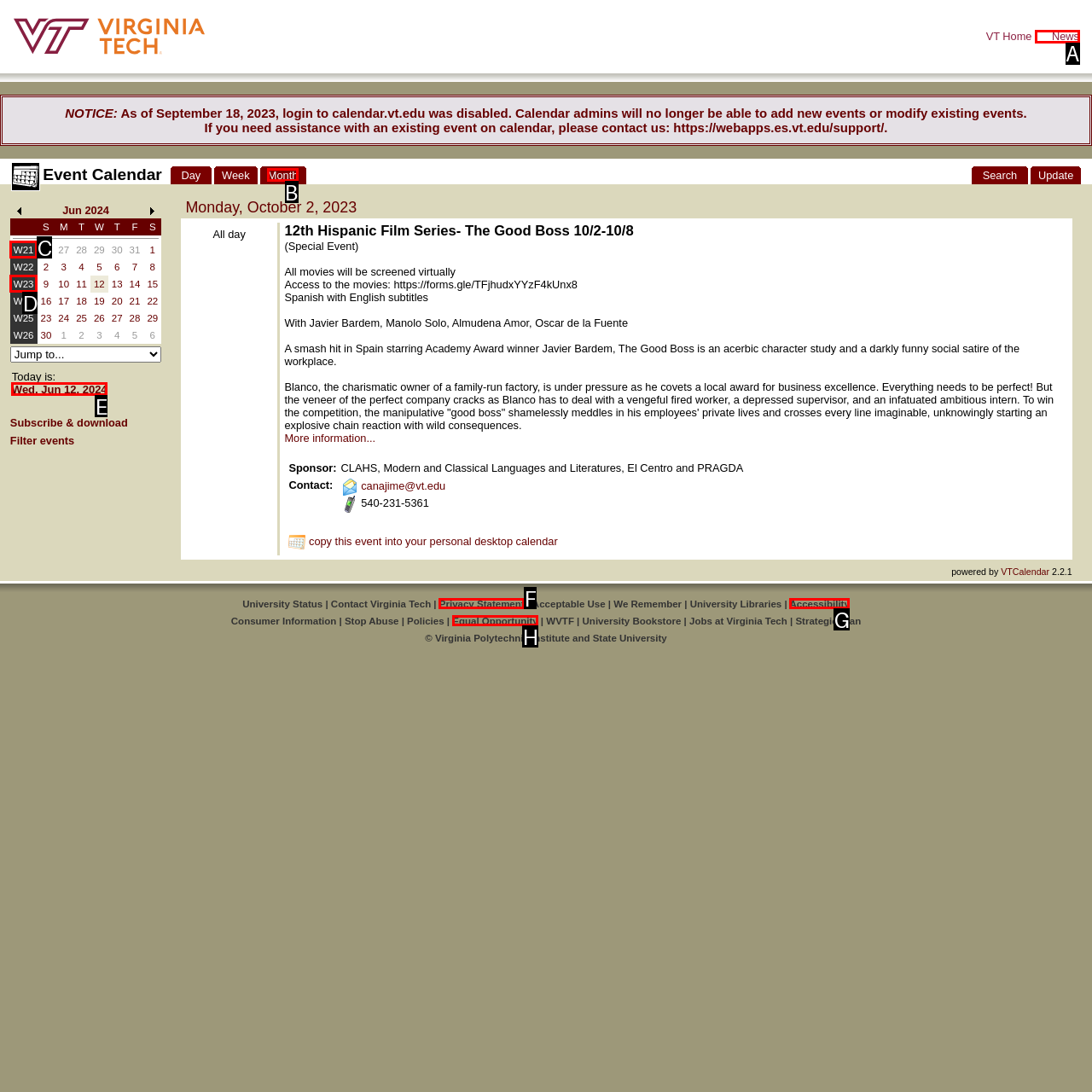Match the following description to a UI element: W21
Provide the letter of the matching option directly.

C